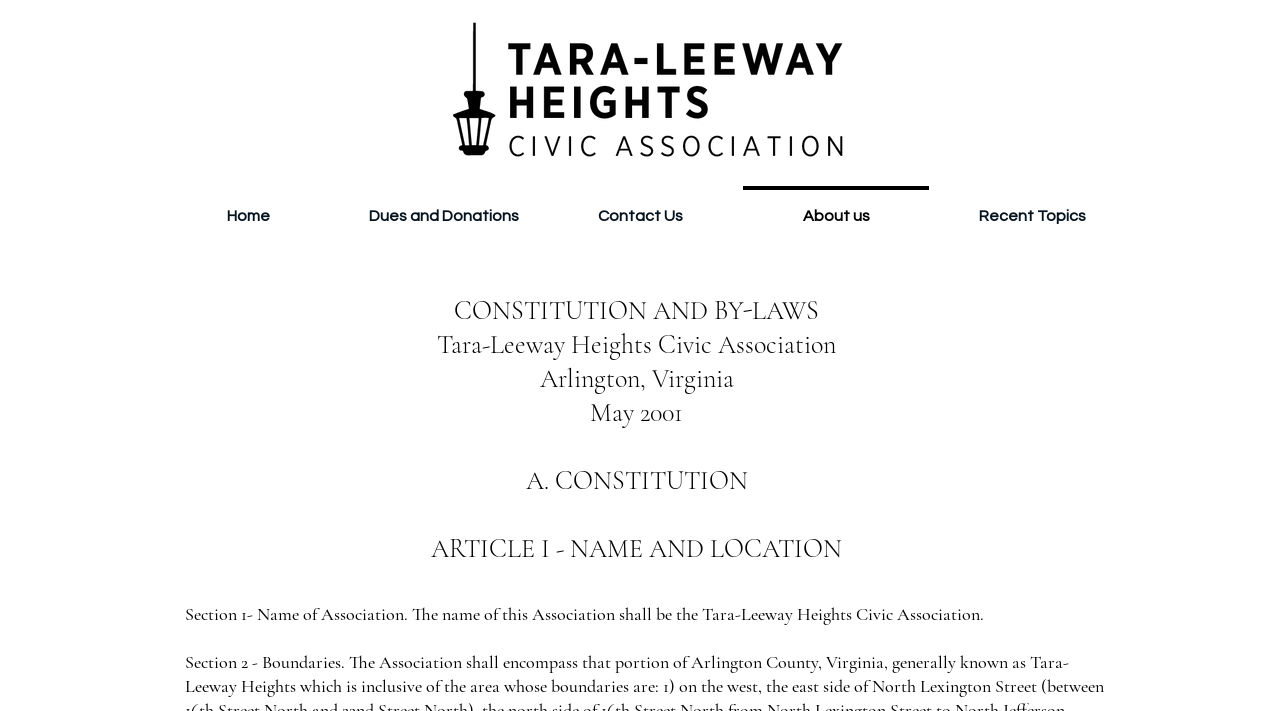What is the purpose of the webpage?
Please use the image to provide an in-depth answer to the question.

I inferred the purpose of the webpage by looking at the meta description 'The bylaws for Tara-Leeway Heights Civic Association' and the content of the webpage, which appears to be a constitution and by-laws document.